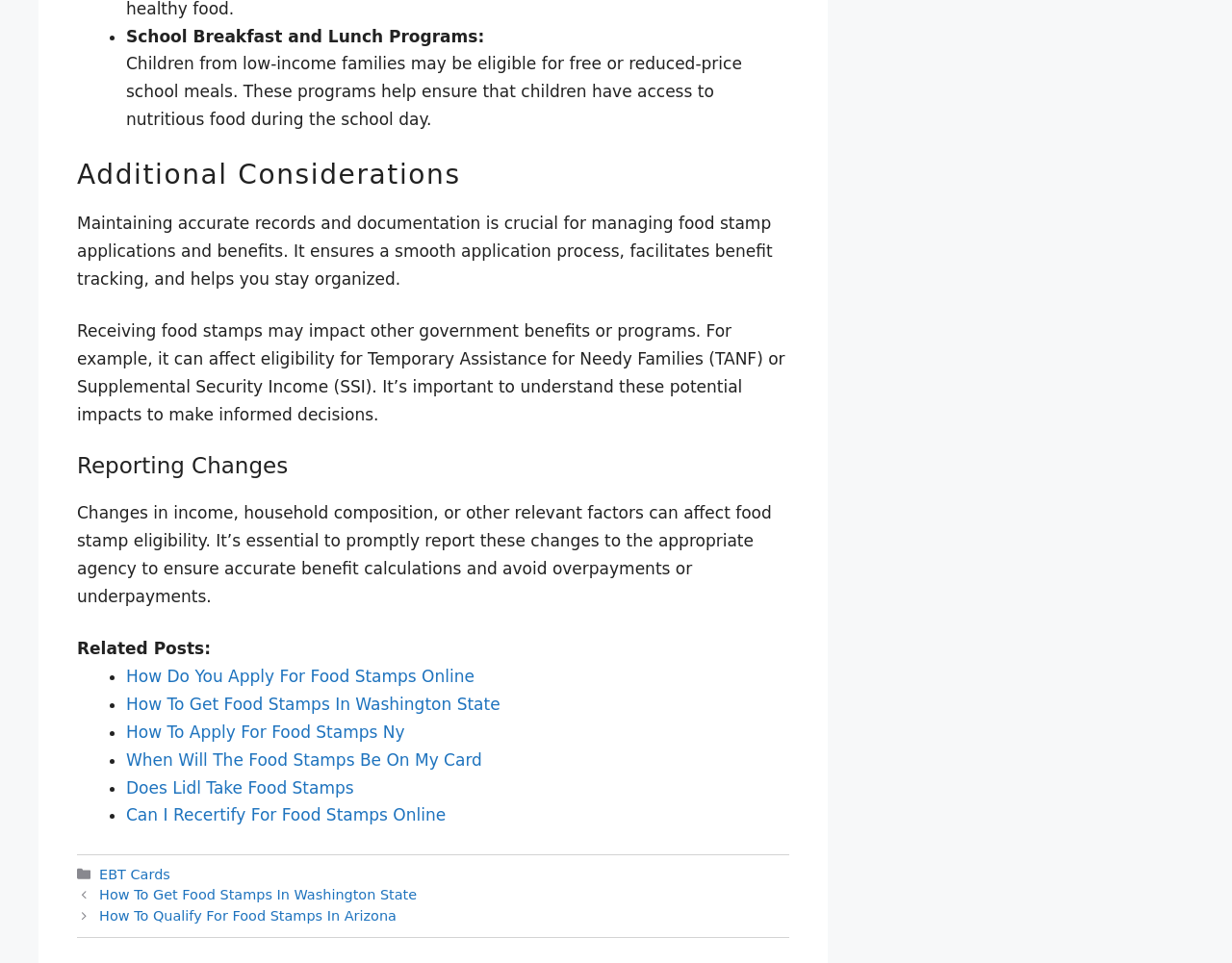Refer to the element description Does Lidl Take Food Stamps and identify the corresponding bounding box in the screenshot. Format the coordinates as (top-left x, top-left y, bottom-right x, bottom-right y) with values in the range of 0 to 1.

[0.102, 0.808, 0.287, 0.828]